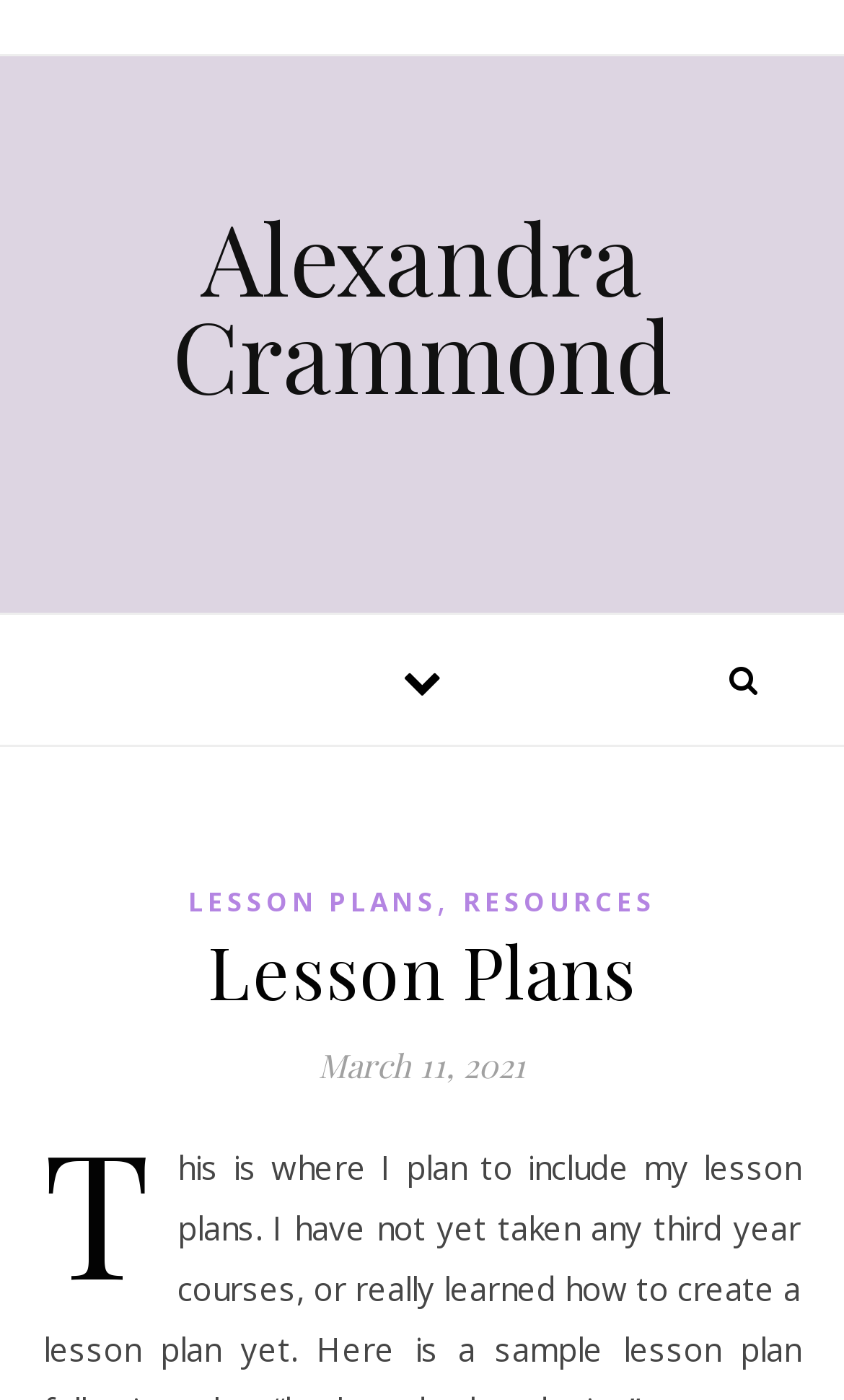Give a succinct answer to this question in a single word or phrase: 
What is the date mentioned on the webpage?

March 11, 2021